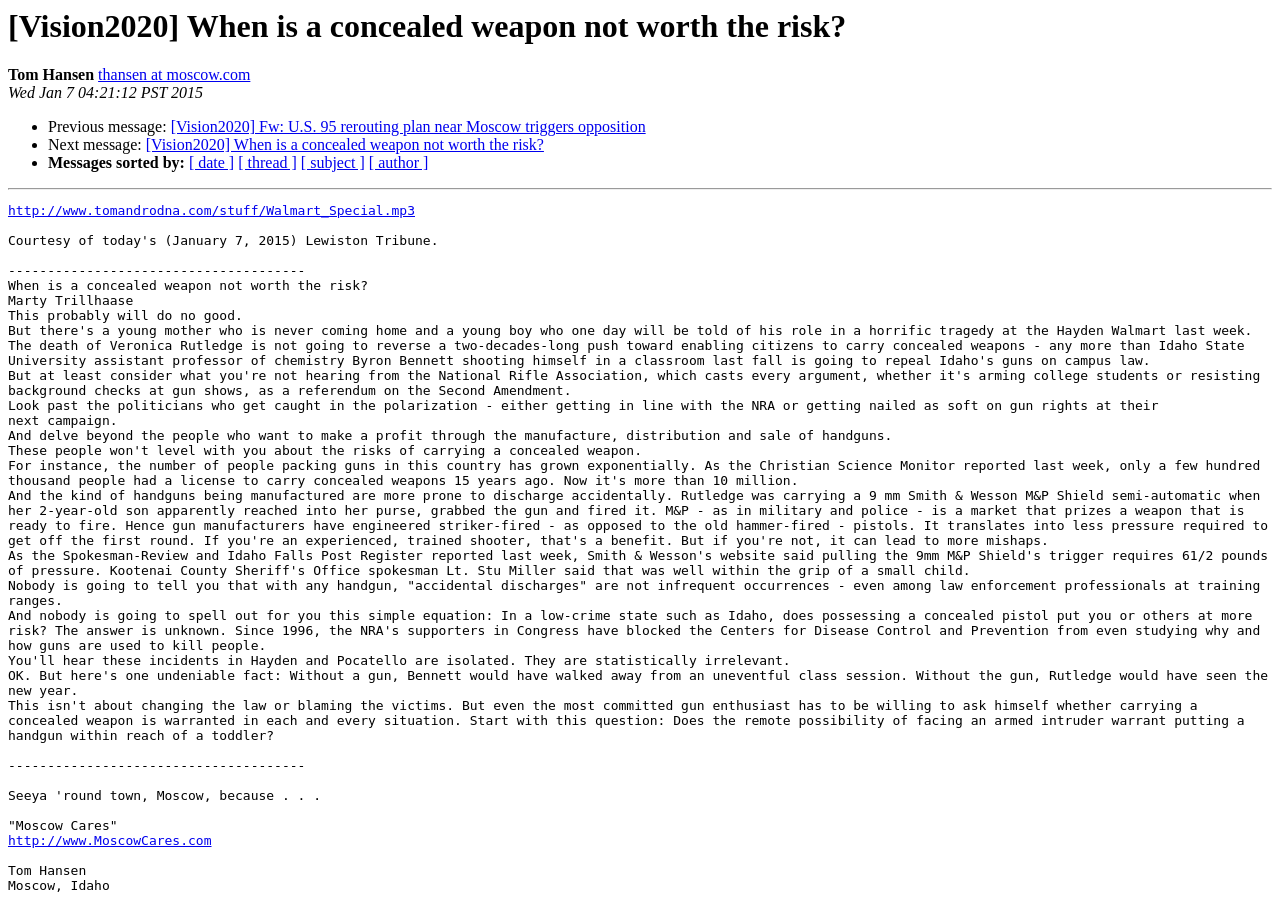Identify the bounding box coordinates for the element you need to click to achieve the following task: "Click the link to view next message". Provide the bounding box coordinates as four float numbers between 0 and 1, in the form [left, top, right, bottom].

[0.114, 0.151, 0.425, 0.169]